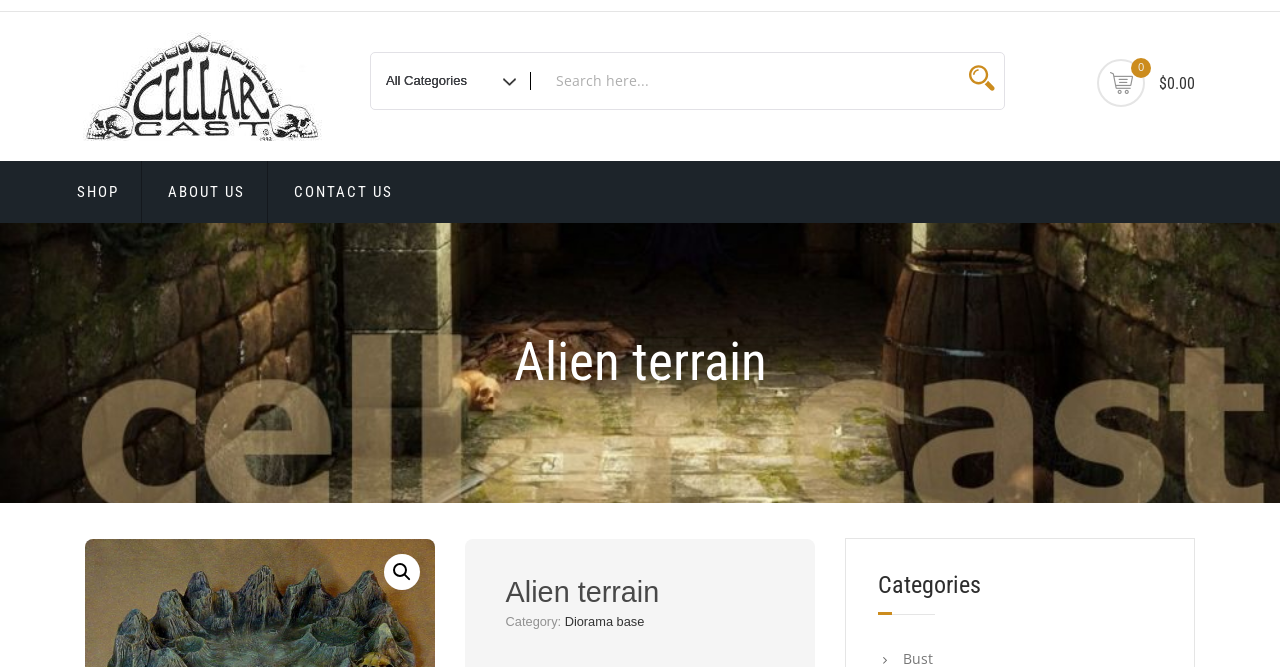Describe every aspect of the webpage comprehensively.

The webpage is about "Alien terrain" and appears to be an e-commerce website, specifically a product page. At the top left, there is a logo image with the text "Cellar Cast" next to it, which is also a link. Below the logo, there is a search bar with a search box and a button, accompanied by a dropdown combobox. 

On the top right, there is a link showing the current balance, "$0.00". 

The main content of the page is divided into two sections. On the left, there is a navigation menu with three links: "SHOP", "ABOUT US", and "CONTACT US". 

On the right, there is a large heading "Alien terrain" followed by a smaller heading with the same text. Below the headings, there is a link with a magnifying glass icon, and a category section with the label "Category:" and a link to "Diorama base". 

Further down, there is a heading "Categories" which seems to be a separate section.